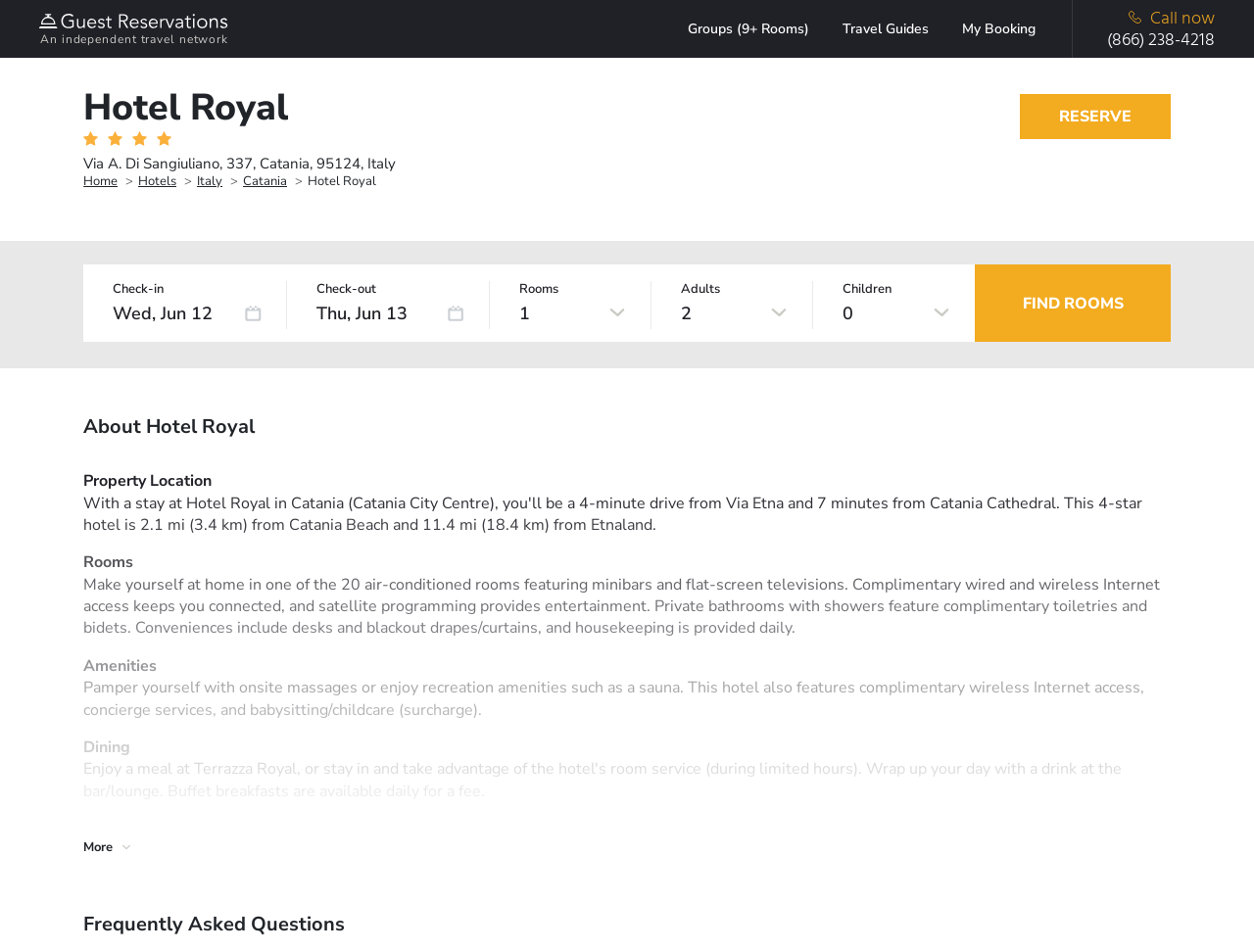How many rooms does the hotel have?
Using the details from the image, give an elaborate explanation to answer the question.

The number of rooms can be found in the static text element 'Make yourself at home in one of the 20 air-conditioned rooms...' with bounding box coordinates [0.066, 0.603, 0.925, 0.671].